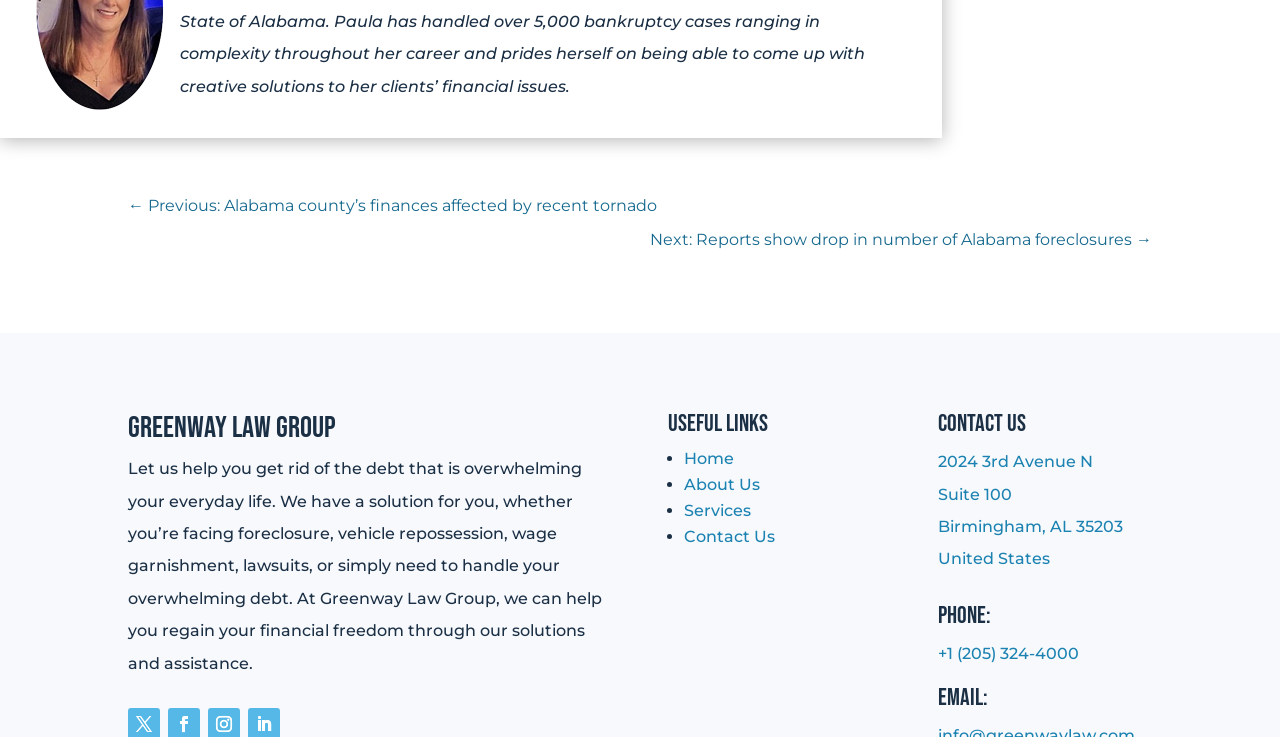Please identify the bounding box coordinates of the clickable area that will fulfill the following instruction: "visit home page". The coordinates should be in the format of four float numbers between 0 and 1, i.e., [left, top, right, bottom].

[0.534, 0.609, 0.574, 0.635]